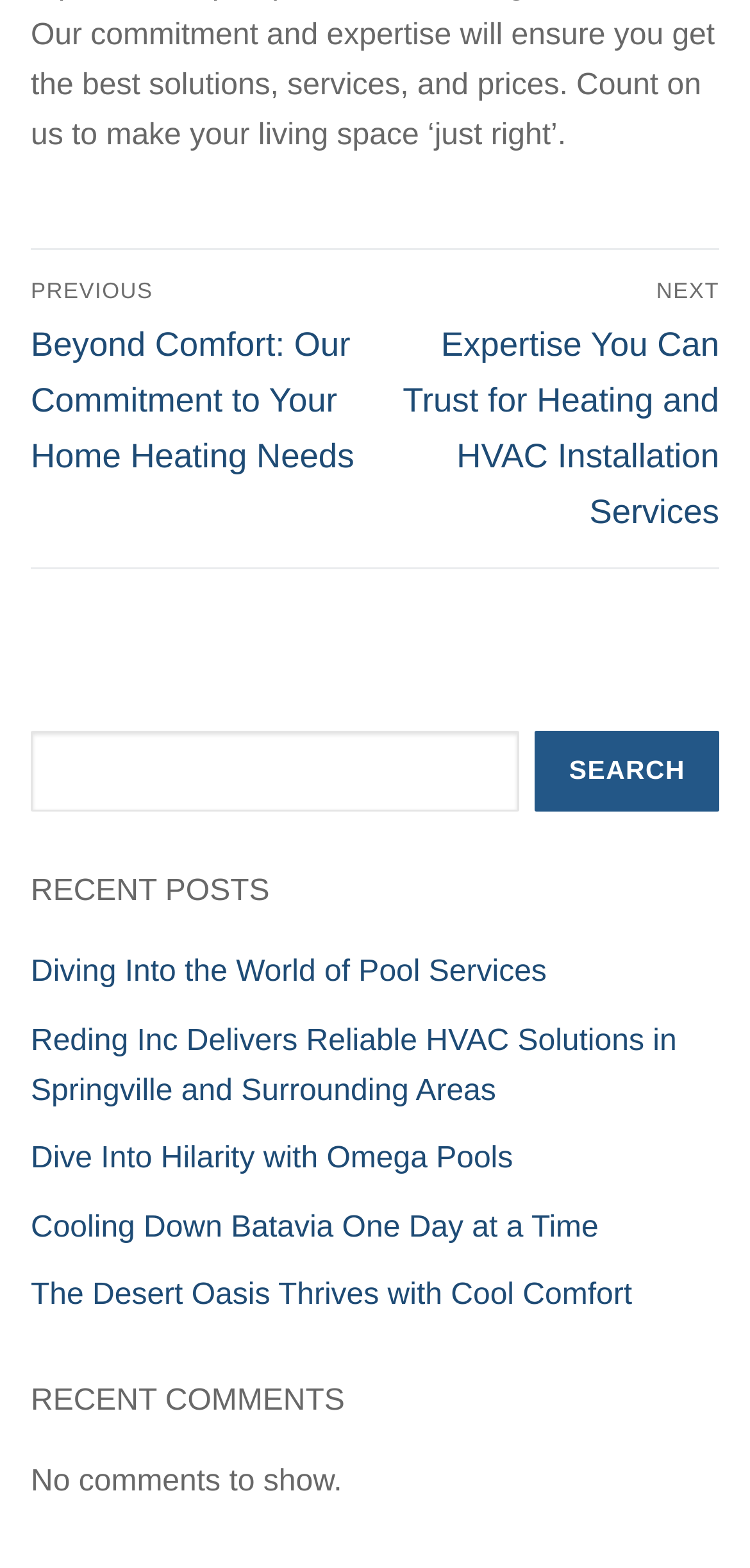Find and specify the bounding box coordinates that correspond to the clickable region for the instruction: "Read recent post about pool services".

[0.041, 0.61, 0.729, 0.631]